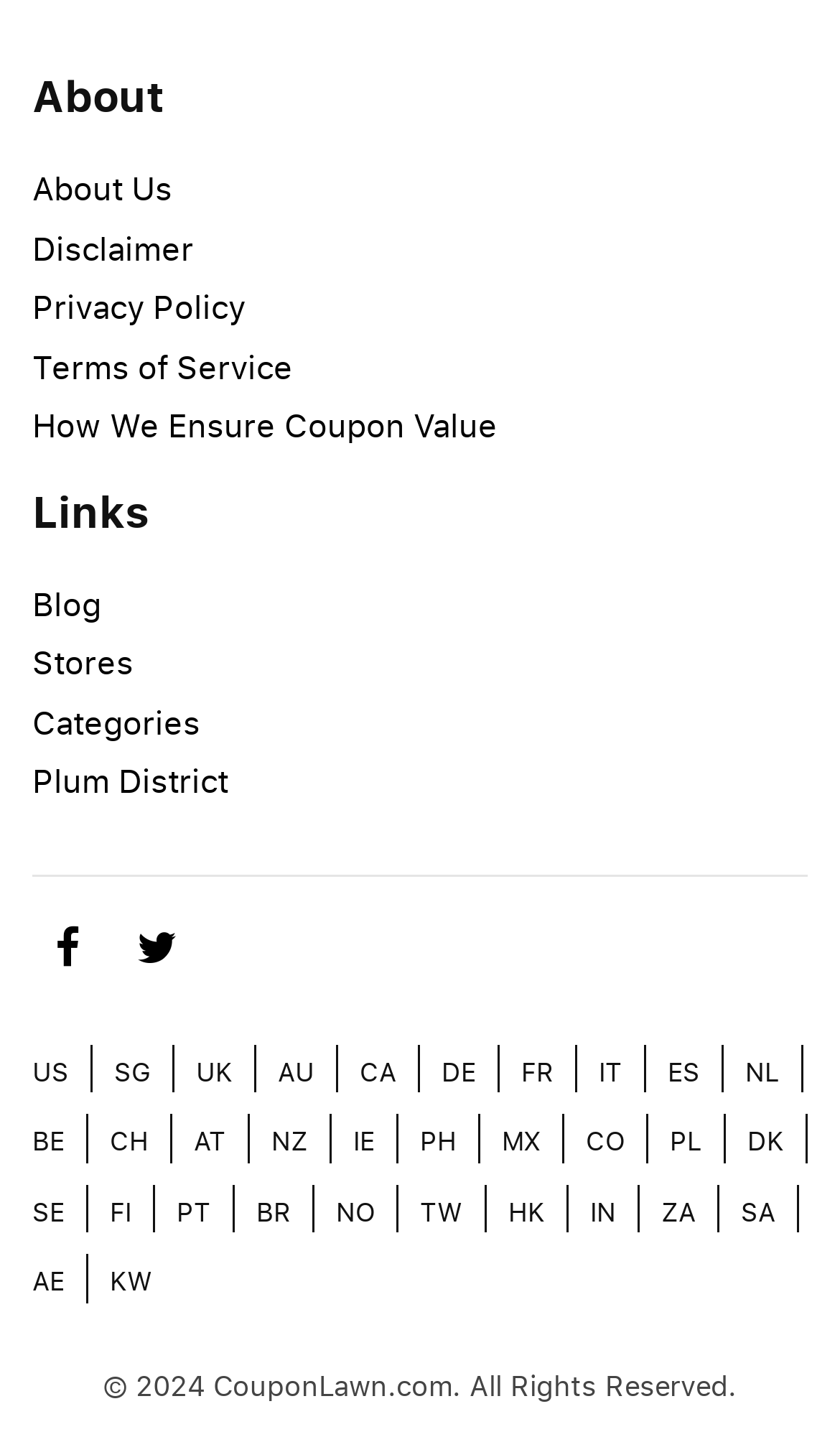Please reply to the following question with a single word or a short phrase:
What is the first link under the 'About' heading?

About Us